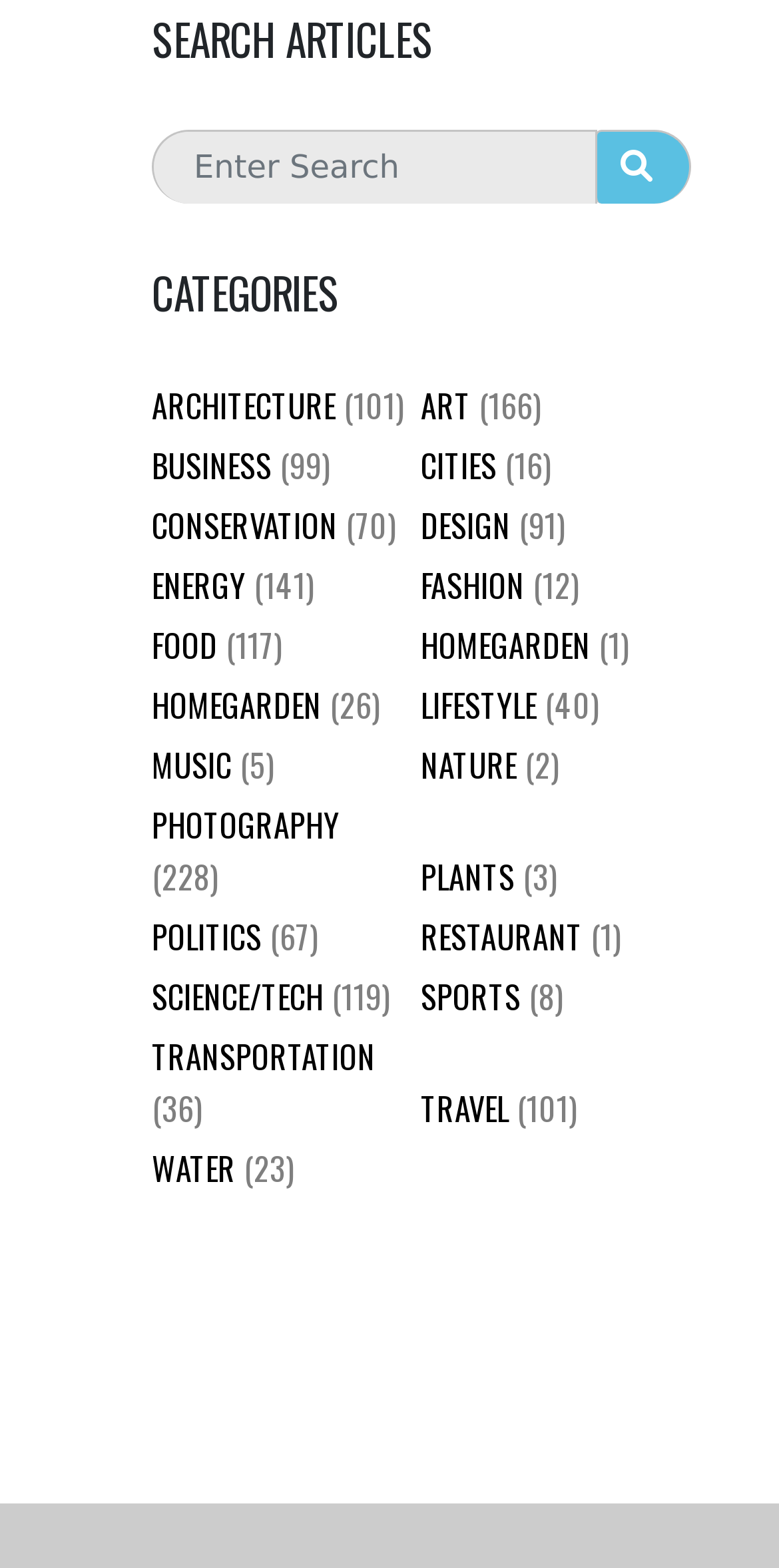Answer the following query with a single word or phrase:
What is the category with the fewest articles?

HOMEGARDEN (1)